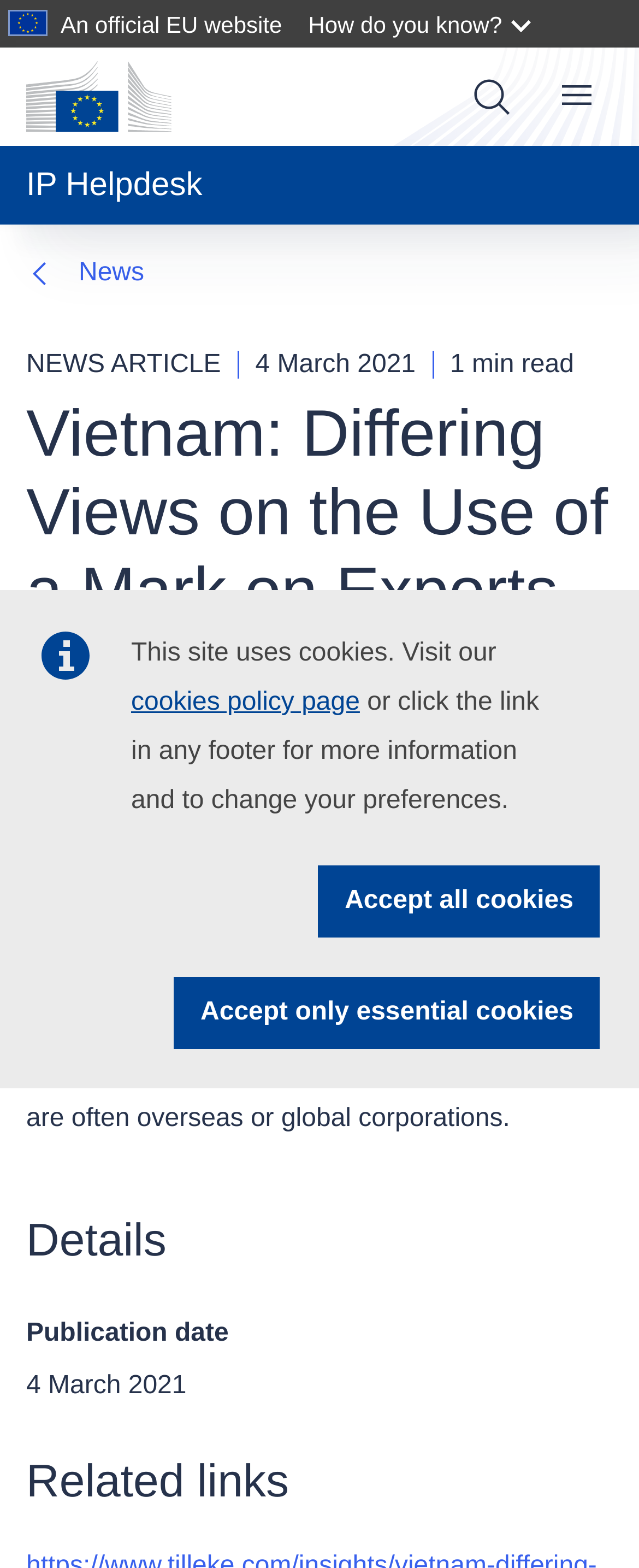What is the topic of the news article?
Using the details from the image, give an elaborate explanation to answer the question.

I found the answer by reading the heading of the news article, which states 'Vietnam: Differing Views on the Use of a Mark on Exports'. The article then goes on to describe Vietnam's role in the global fashion industry, specifically in garment processing and exporting.